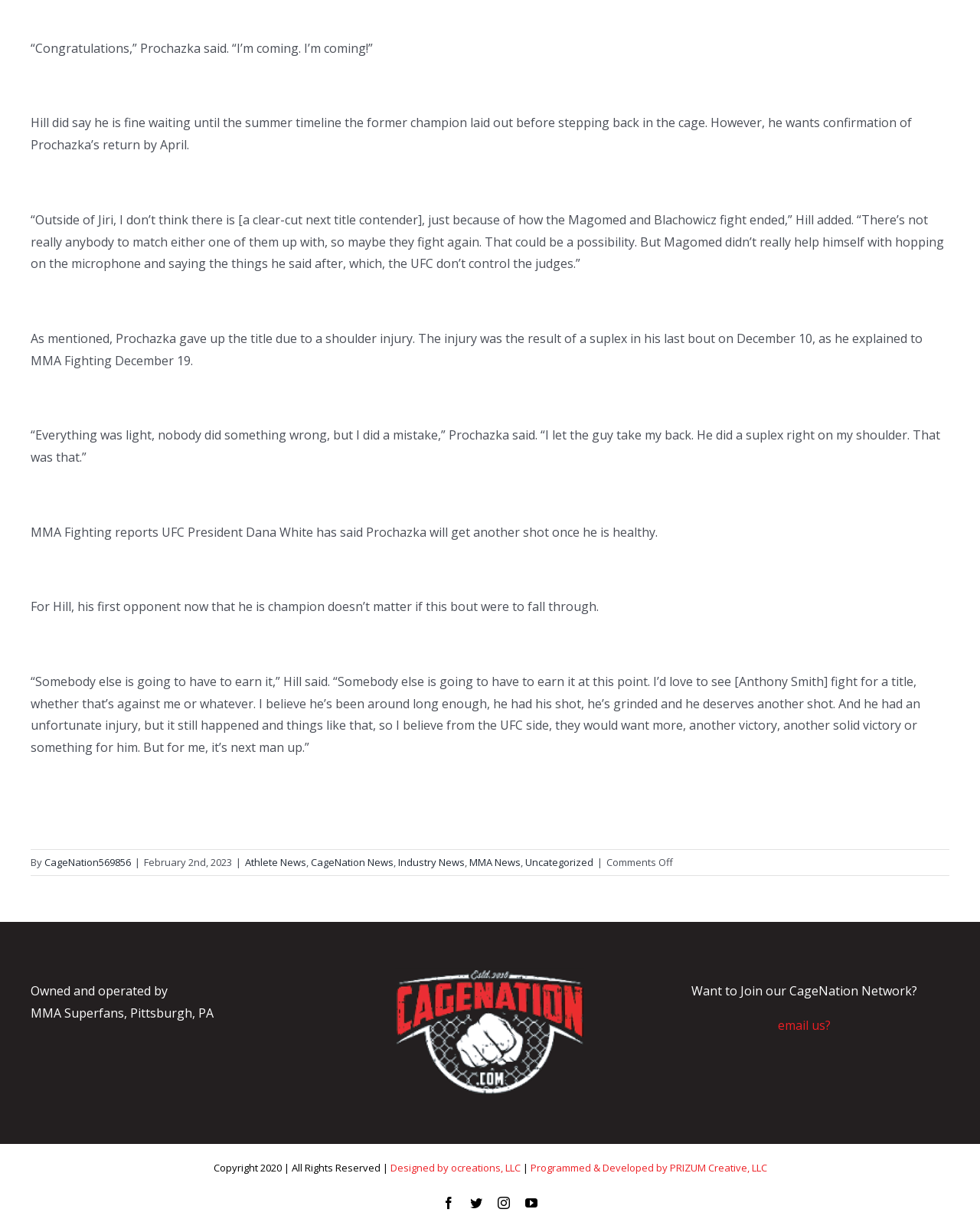Please specify the bounding box coordinates of the clickable region necessary for completing the following instruction: "Click on the 'CageNation569856' link". The coordinates must consist of four float numbers between 0 and 1, i.e., [left, top, right, bottom].

[0.045, 0.694, 0.134, 0.705]